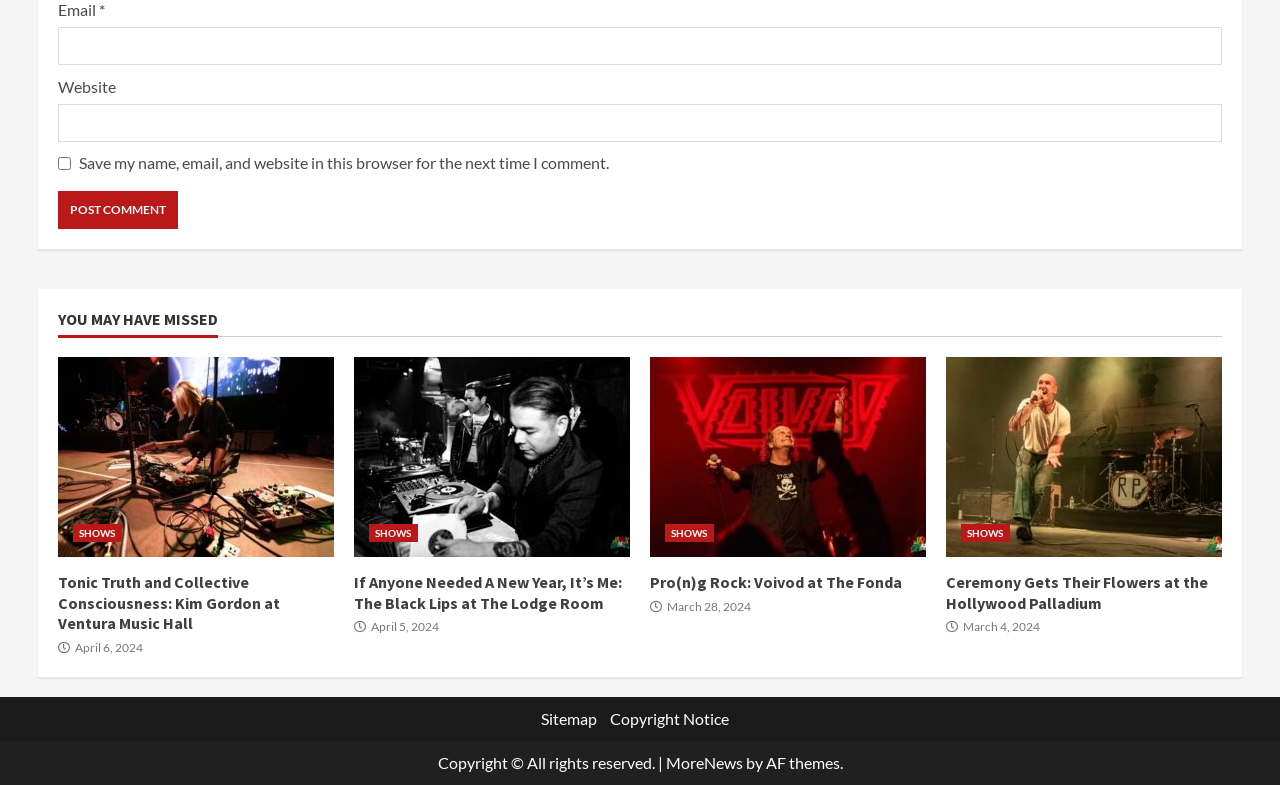Identify the bounding box for the UI element specified in this description: "name="submit" value="Post Comment"". The coordinates must be four float numbers between 0 and 1, formatted as [left, top, right, bottom].

[0.045, 0.243, 0.139, 0.291]